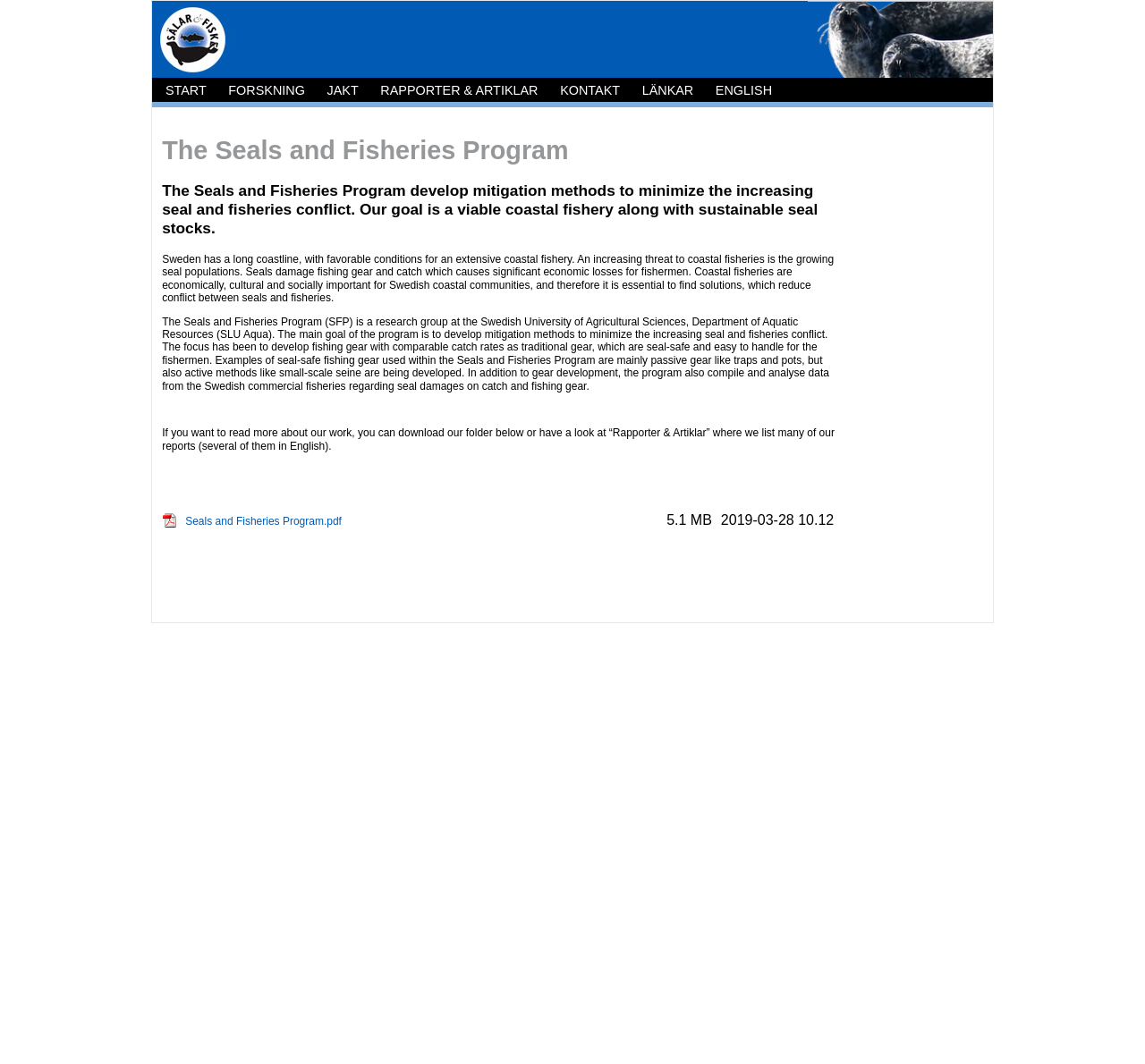What is the main heading of this webpage? Please extract and provide it.

The Seals and Fisheries Program